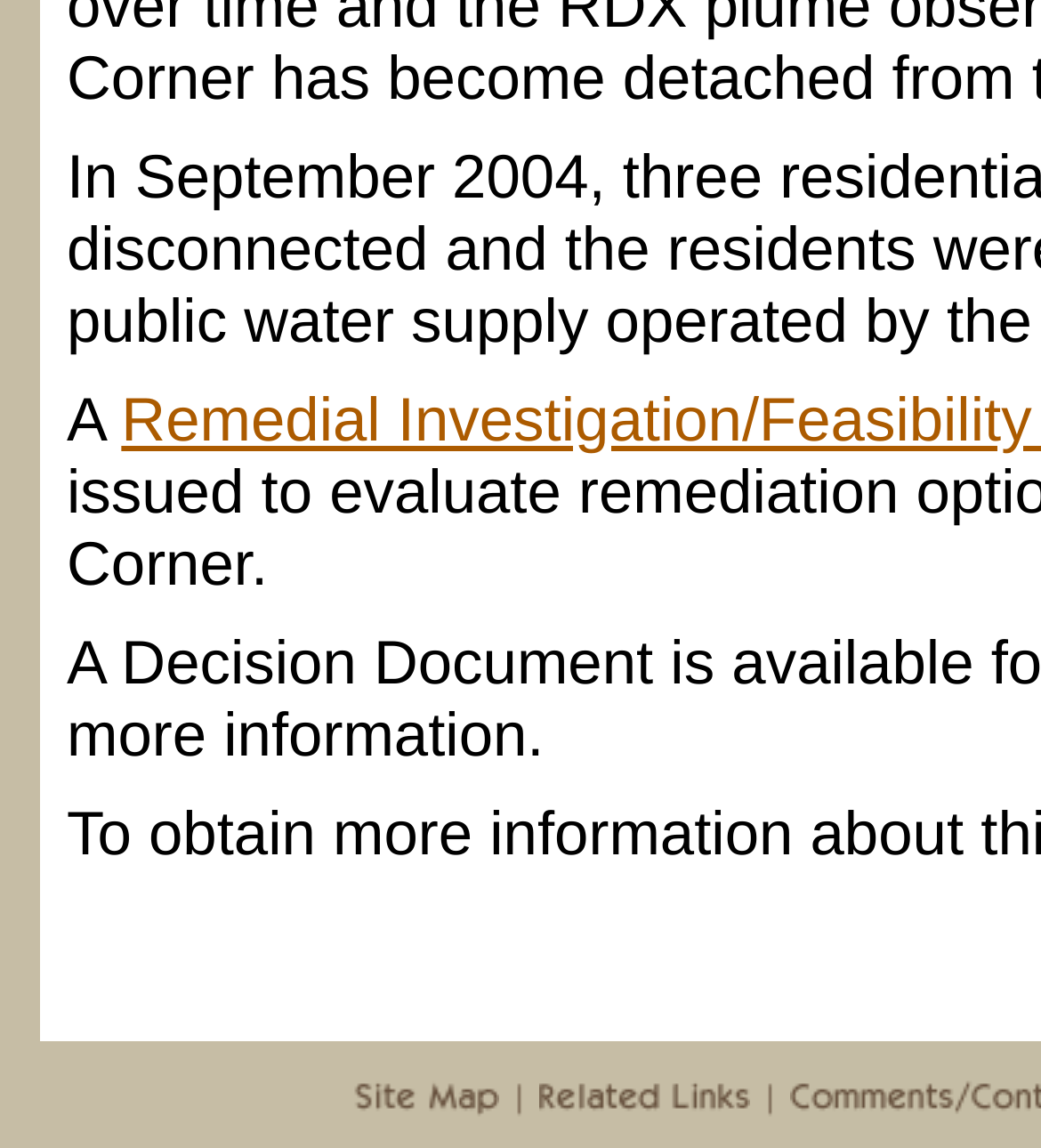Using the provided description: "alt="Related Links"", find the bounding box coordinates of the corresponding UI element. The output should be four float numbers between 0 and 1, in the format [left, top, right, bottom].

[0.518, 0.906, 0.721, 0.999]